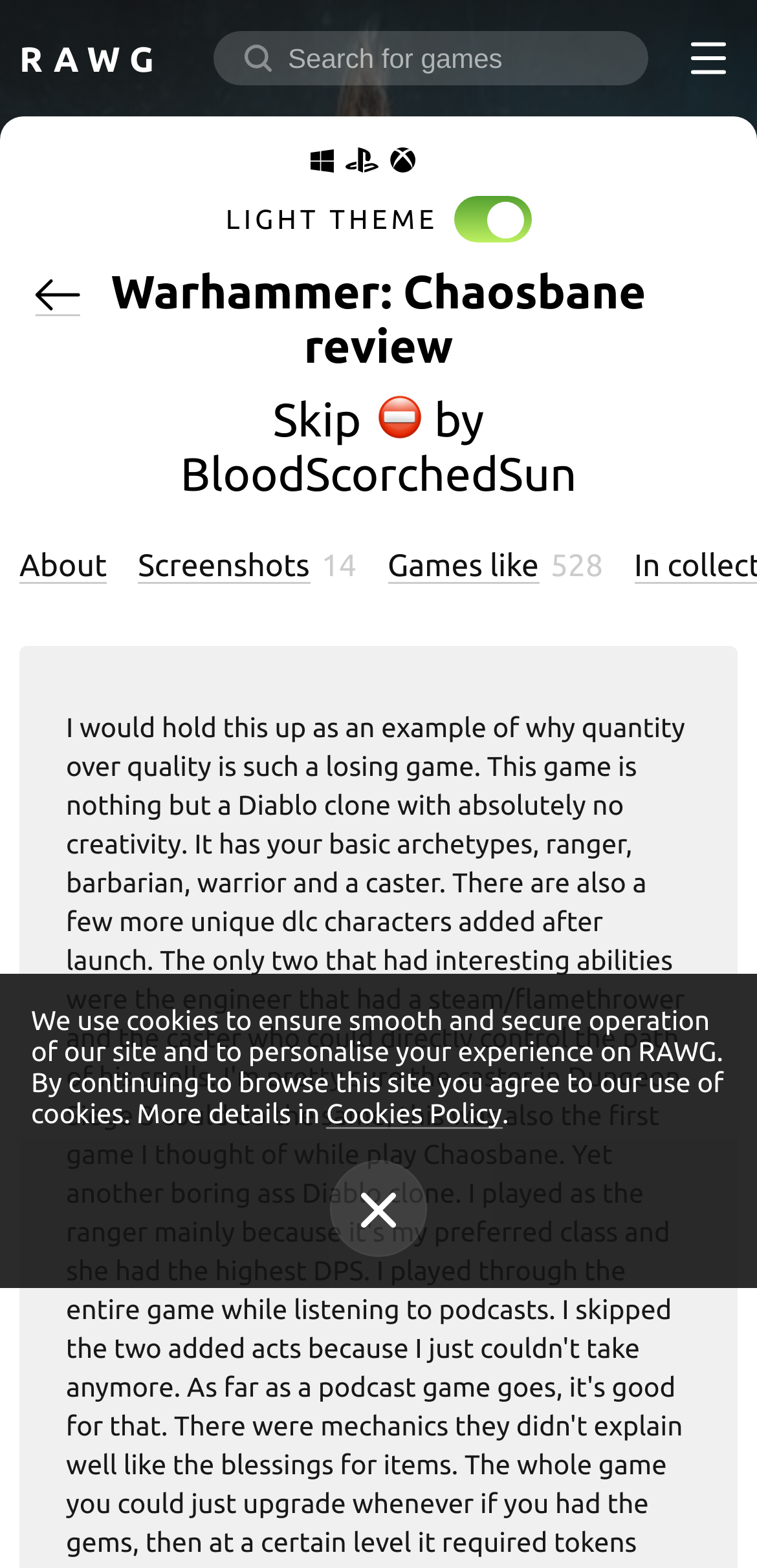How many games are similar to Warhammer: Chaosbane?
Use the image to answer the question with a single word or phrase.

Not specified